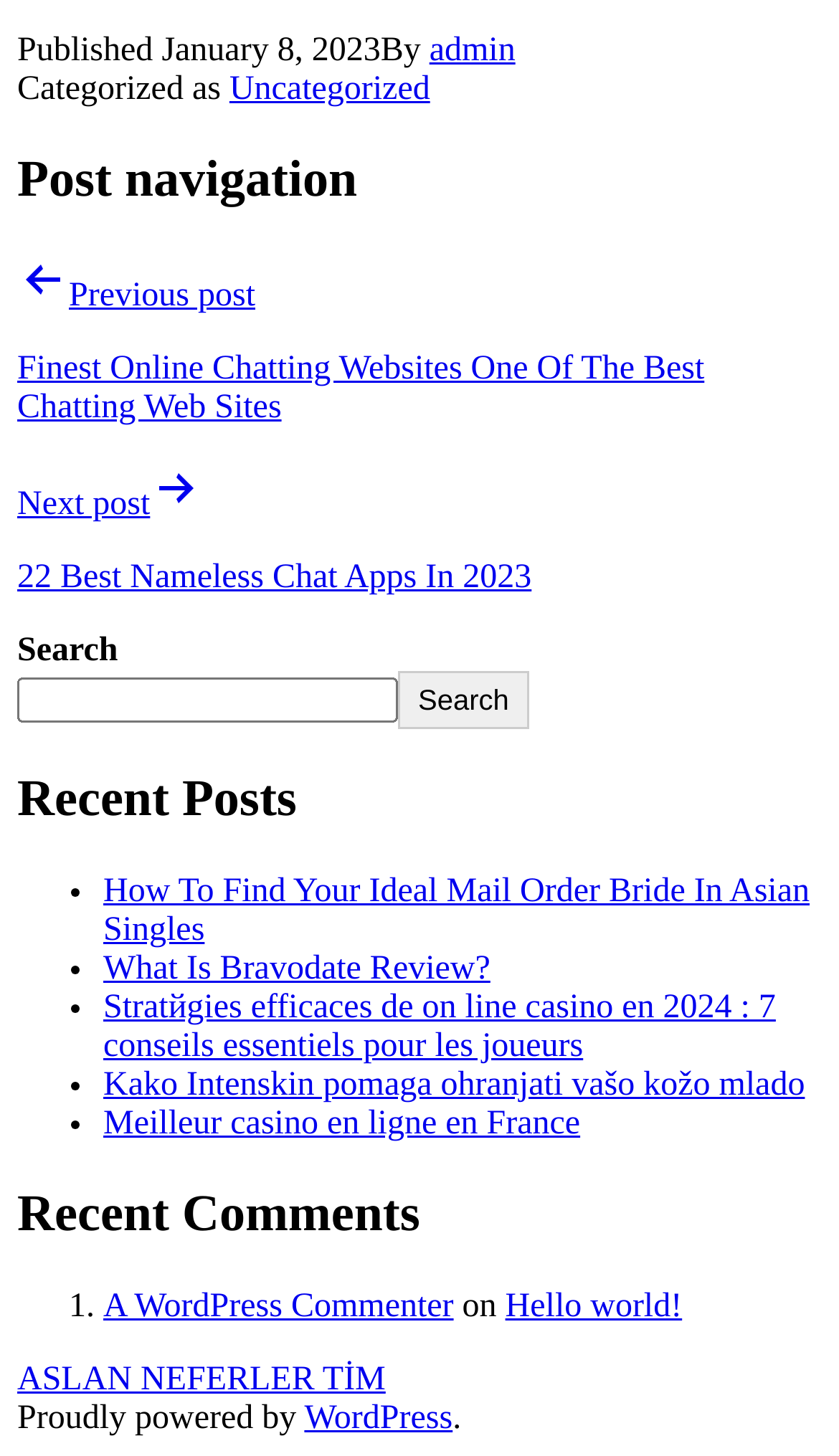Locate the bounding box coordinates of the UI element described by: "parent_node: Search name="s"". The bounding box coordinates should consist of four float numbers between 0 and 1, i.e., [left, top, right, bottom].

[0.021, 0.465, 0.474, 0.496]